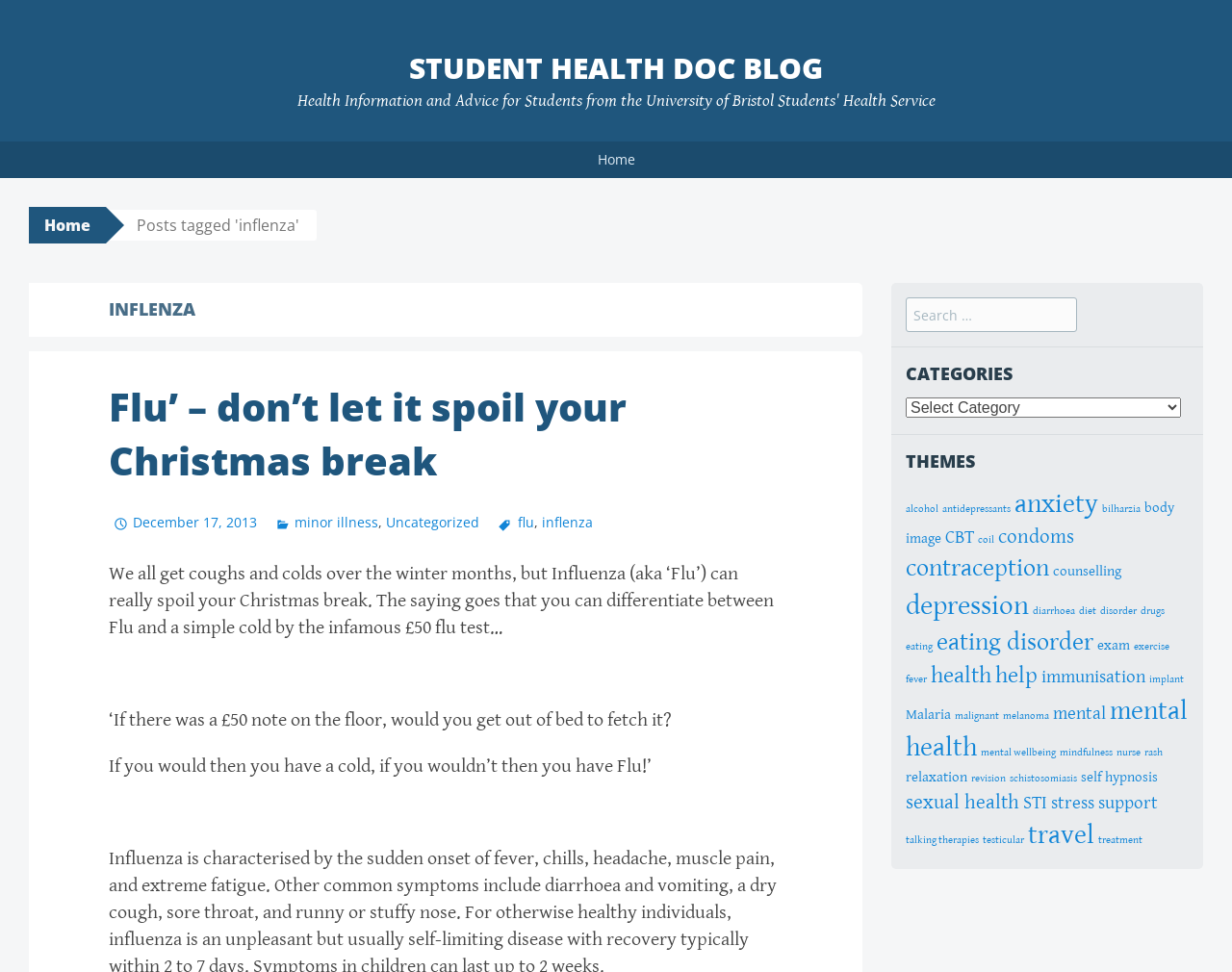What is the theme of the blog?
Refer to the image and provide a thorough answer to the question.

The theme of the blog can be inferred from the content and categories listed on the webpage. The blog appears to be focused on providing health information and advice to students, as evidenced by categories such as 'mental health', 'sexual health', and 'travel'.